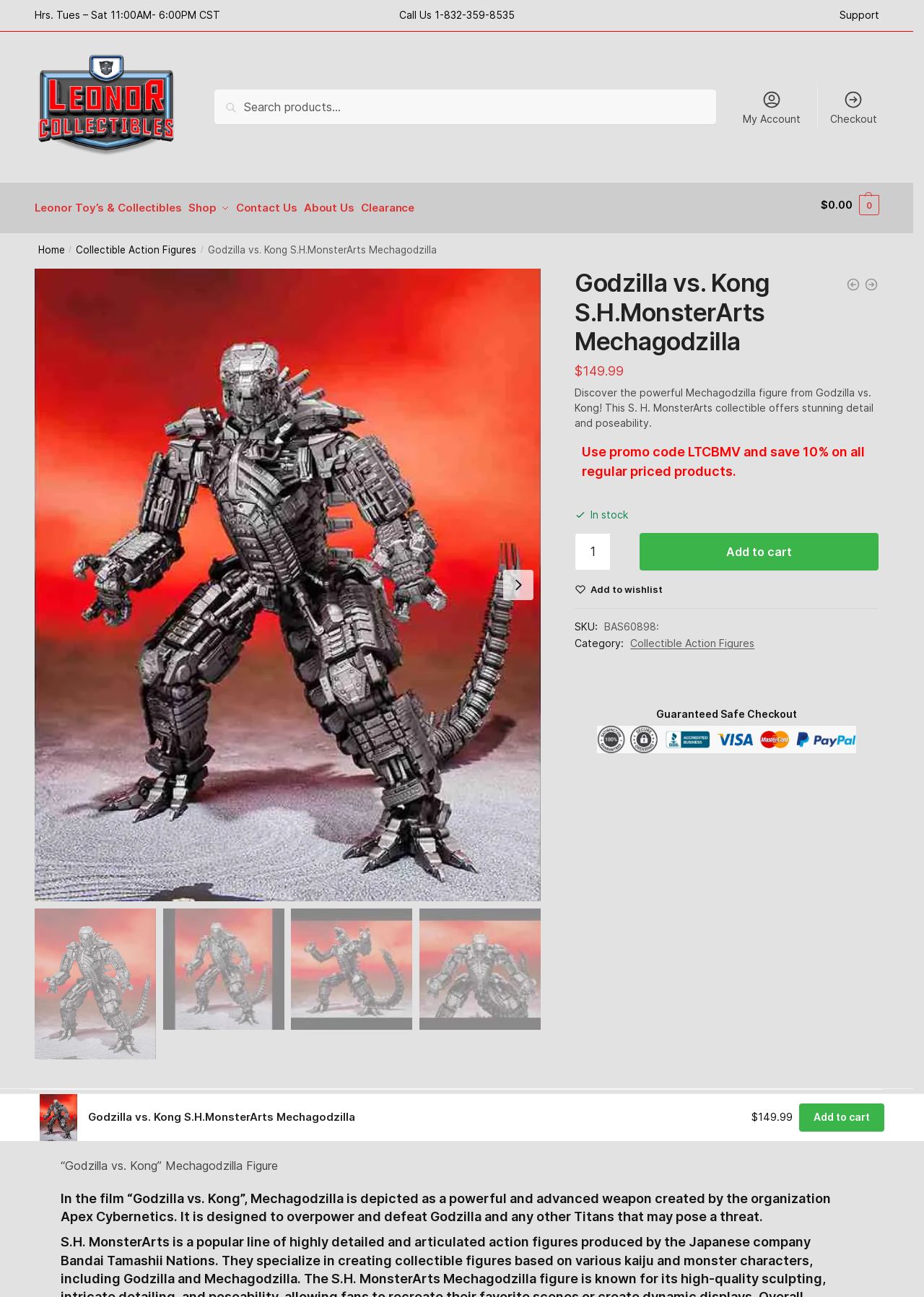Locate the bounding box coordinates of the clickable area needed to fulfill the instruction: "View previous message".

None